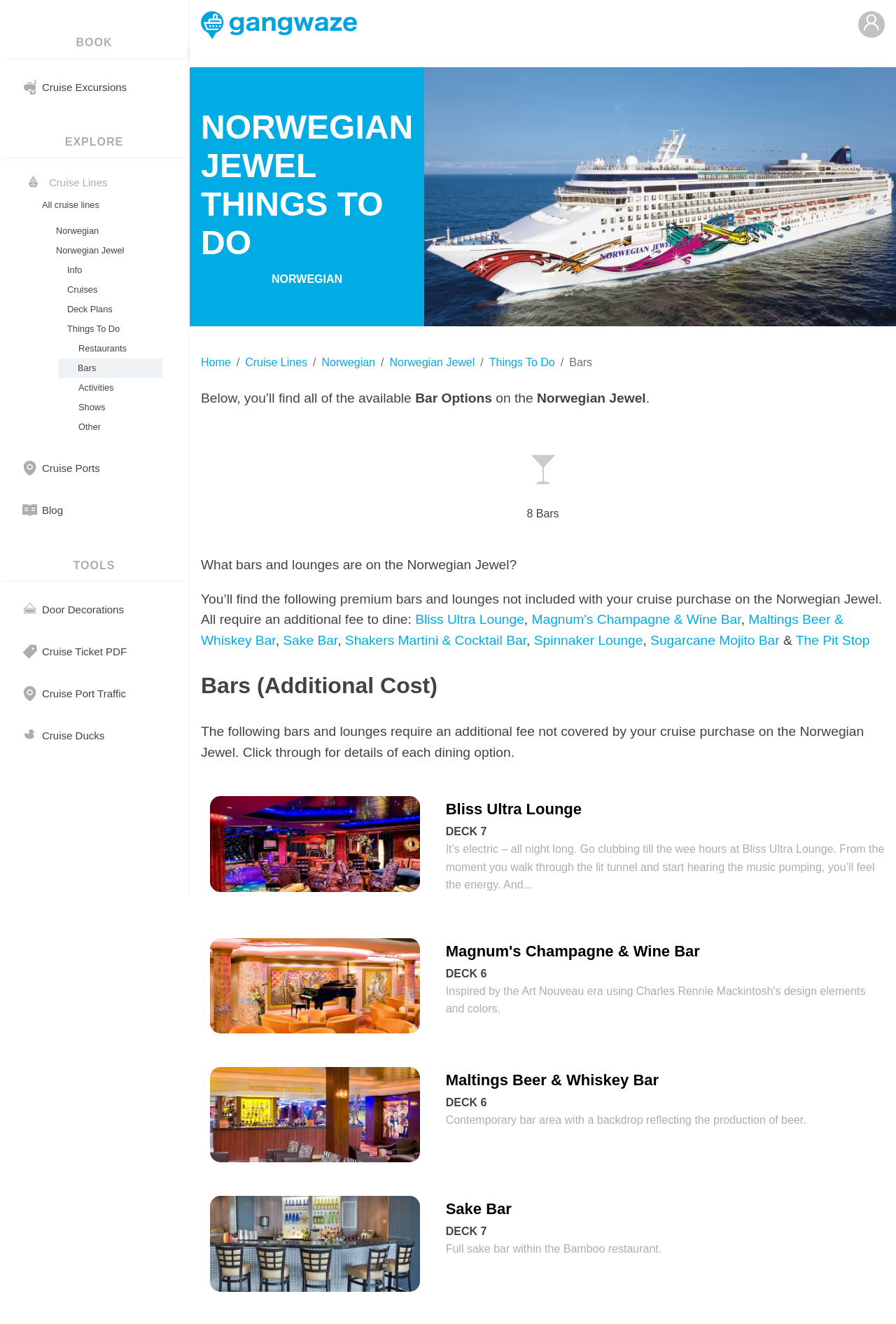How many links are there on the webpage? Analyze the screenshot and reply with just one word or a short phrase.

More than 20